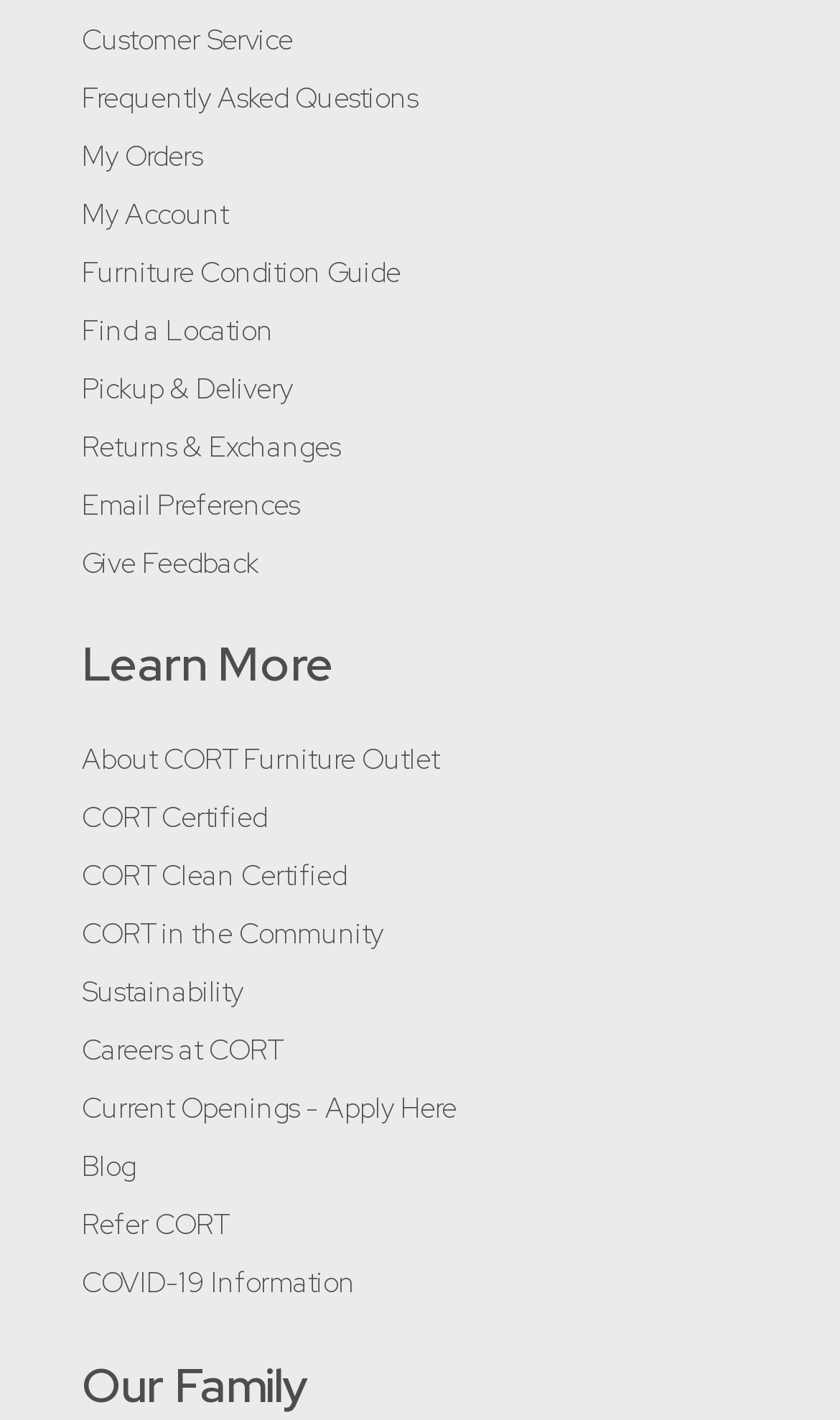Find the bounding box coordinates for the area that must be clicked to perform this action: "Open the search bar".

None